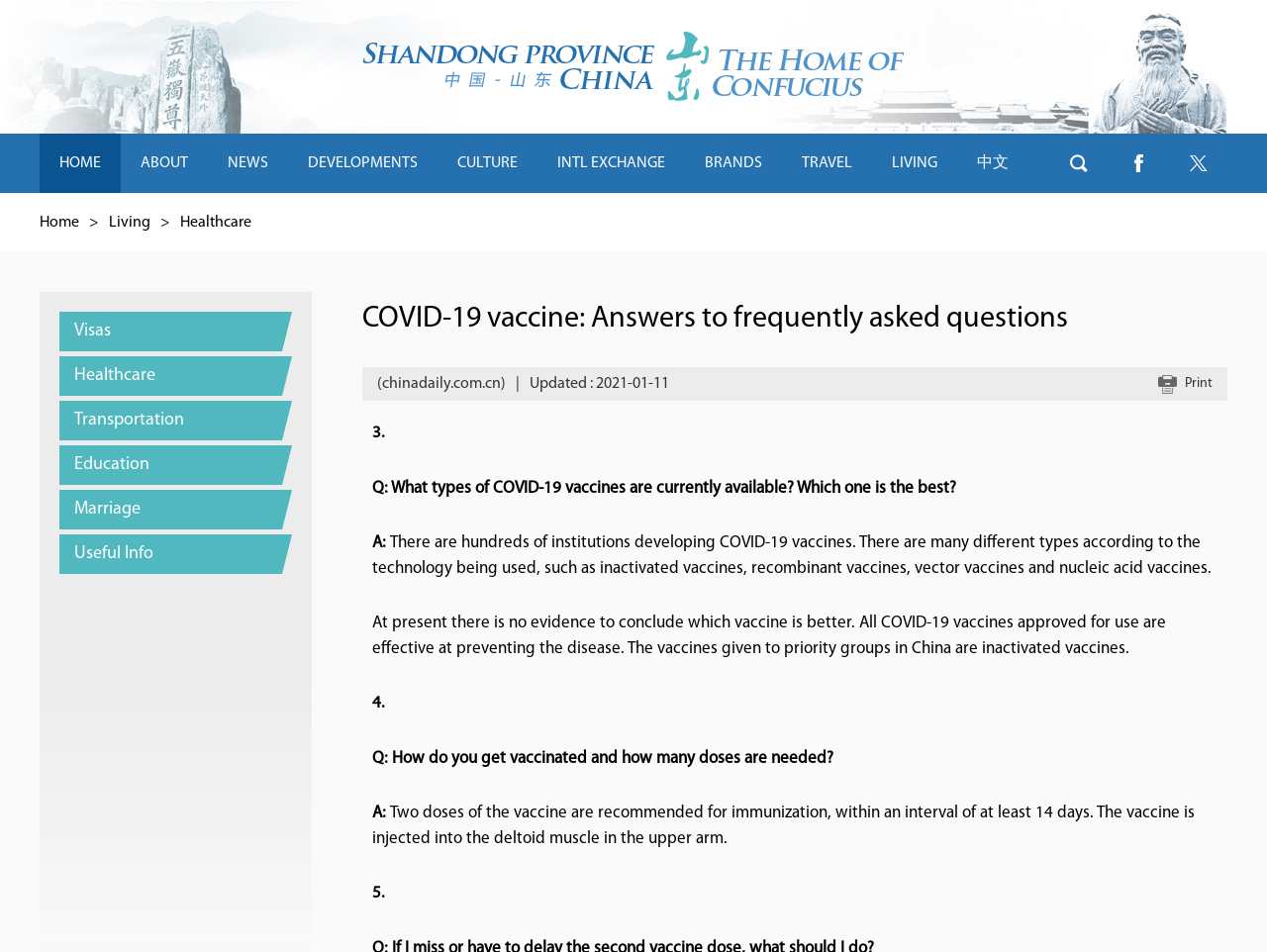Specify the bounding box coordinates (top-left x, top-left y, bottom-right x, bottom-right y) of the UI element in the screenshot that matches this description: Print Print

[0.914, 0.386, 0.957, 0.421]